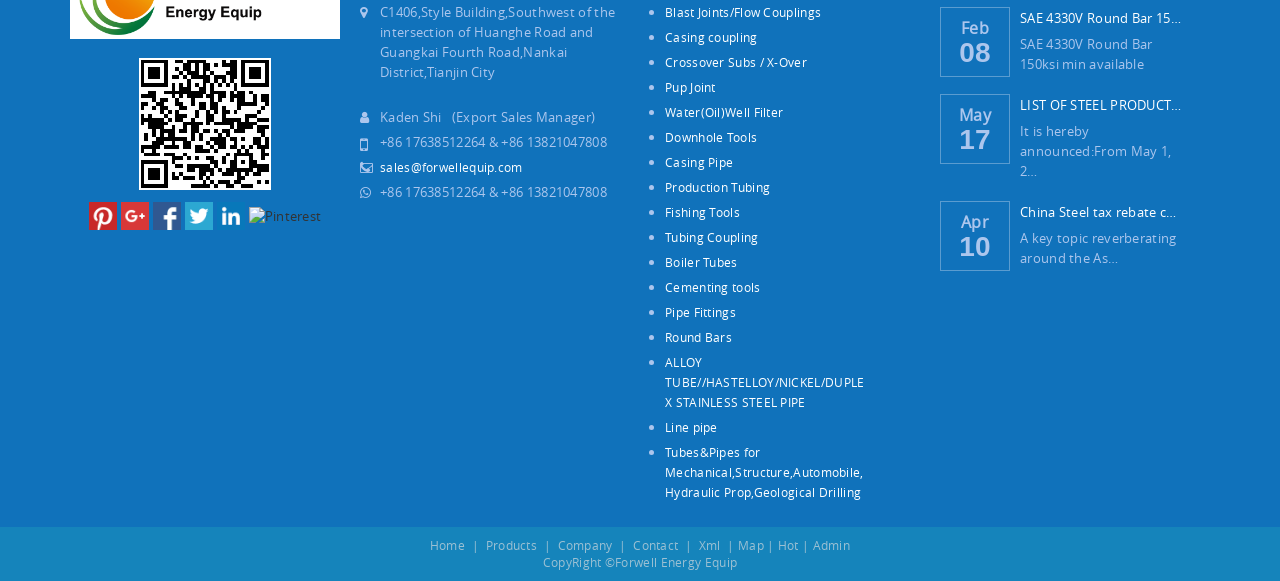Please provide the bounding box coordinates for the element that needs to be clicked to perform the following instruction: "Browse the 'Casing coupling' product category". The coordinates should be given as four float numbers between 0 and 1, i.e., [left, top, right, bottom].

[0.52, 0.049, 0.592, 0.077]